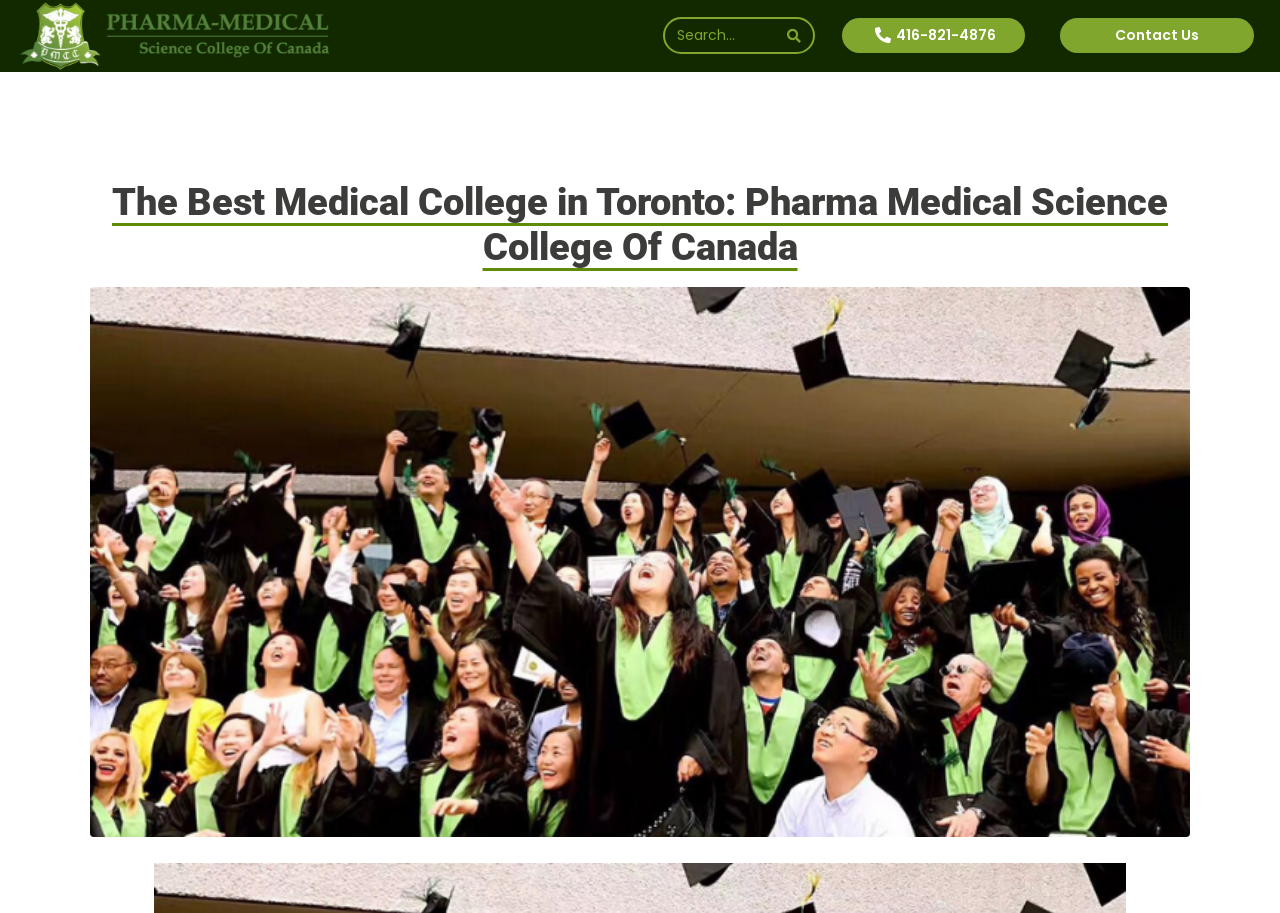Pinpoint the bounding box coordinates of the element to be clicked to execute the instruction: "Search for a keyword".

[0.518, 0.019, 0.637, 0.059]